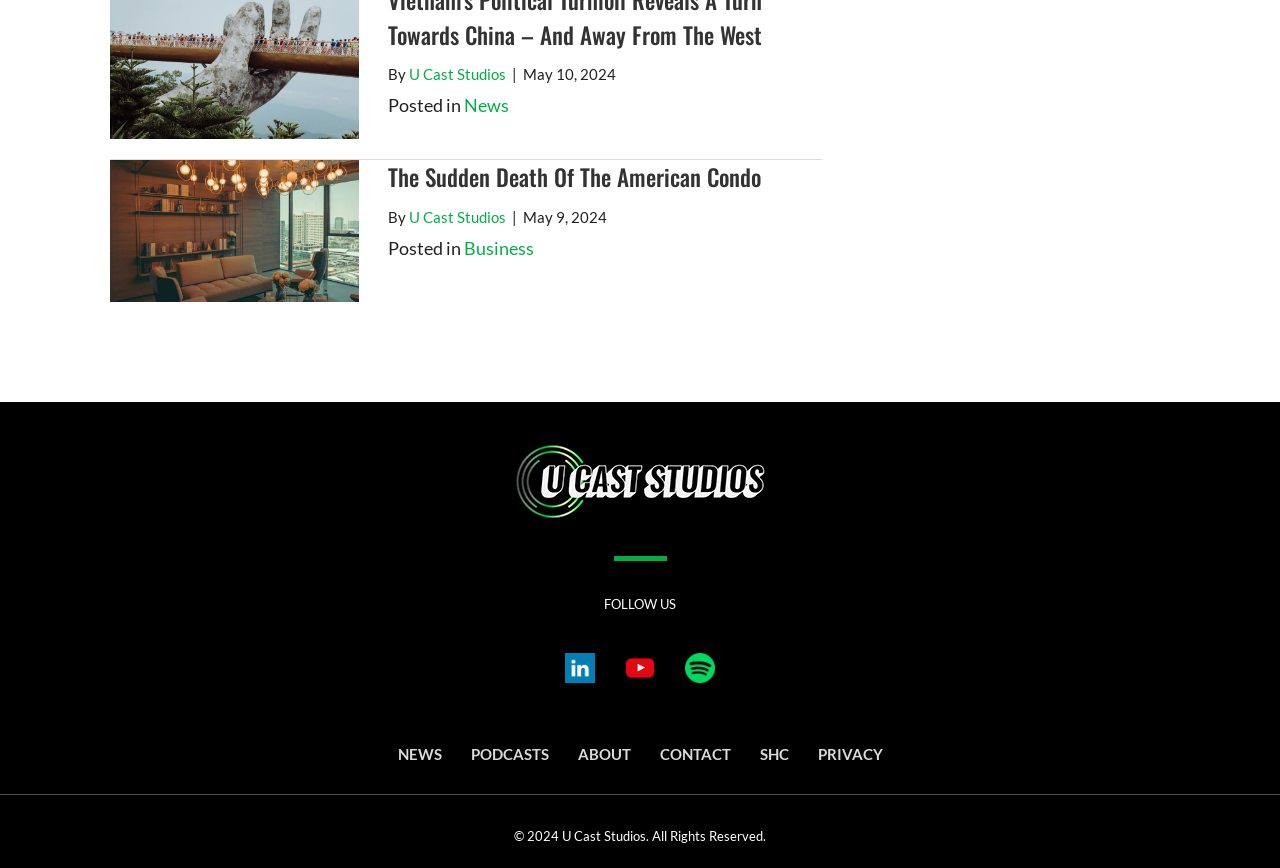Please provide a brief answer to the following inquiry using a single word or phrase:
What is the date of the first article?

May 10, 2024